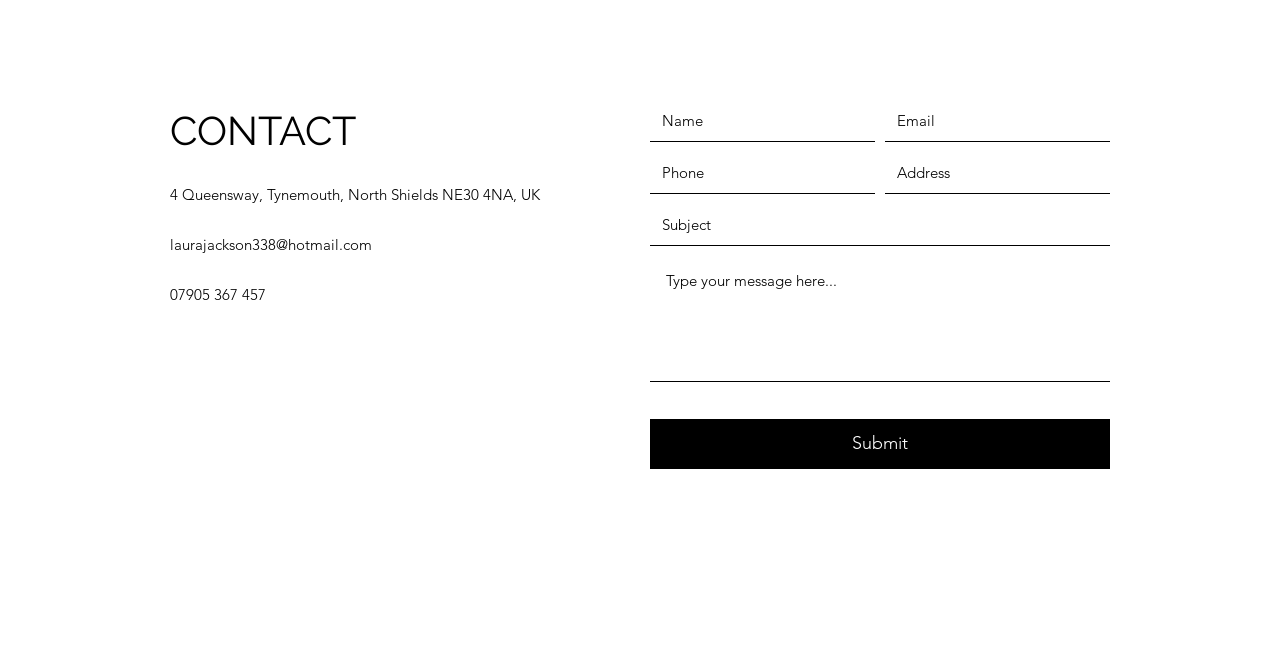Can you provide the bounding box coordinates for the element that should be clicked to implement the instruction: "Enter your subject"?

[0.508, 0.308, 0.867, 0.371]